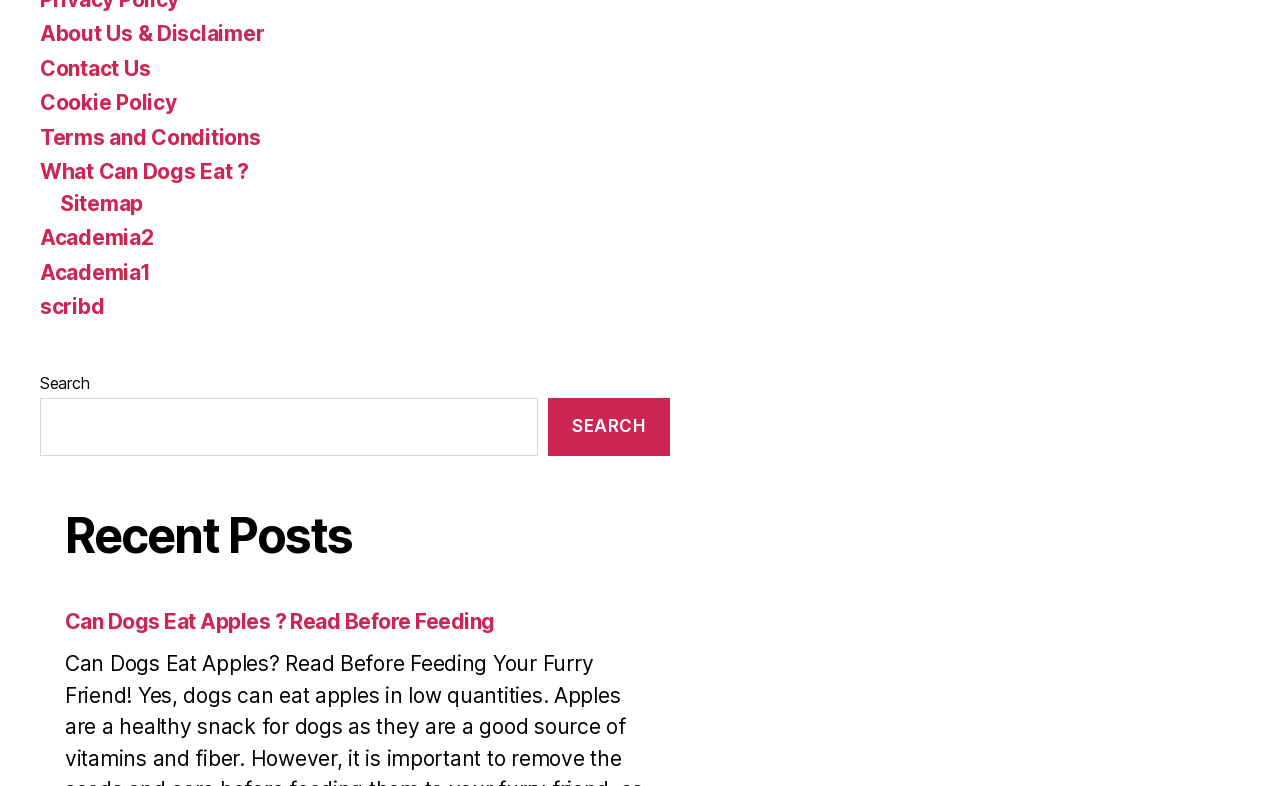Kindly determine the bounding box coordinates for the clickable area to achieve the given instruction: "search for something".

[0.031, 0.491, 0.523, 0.598]